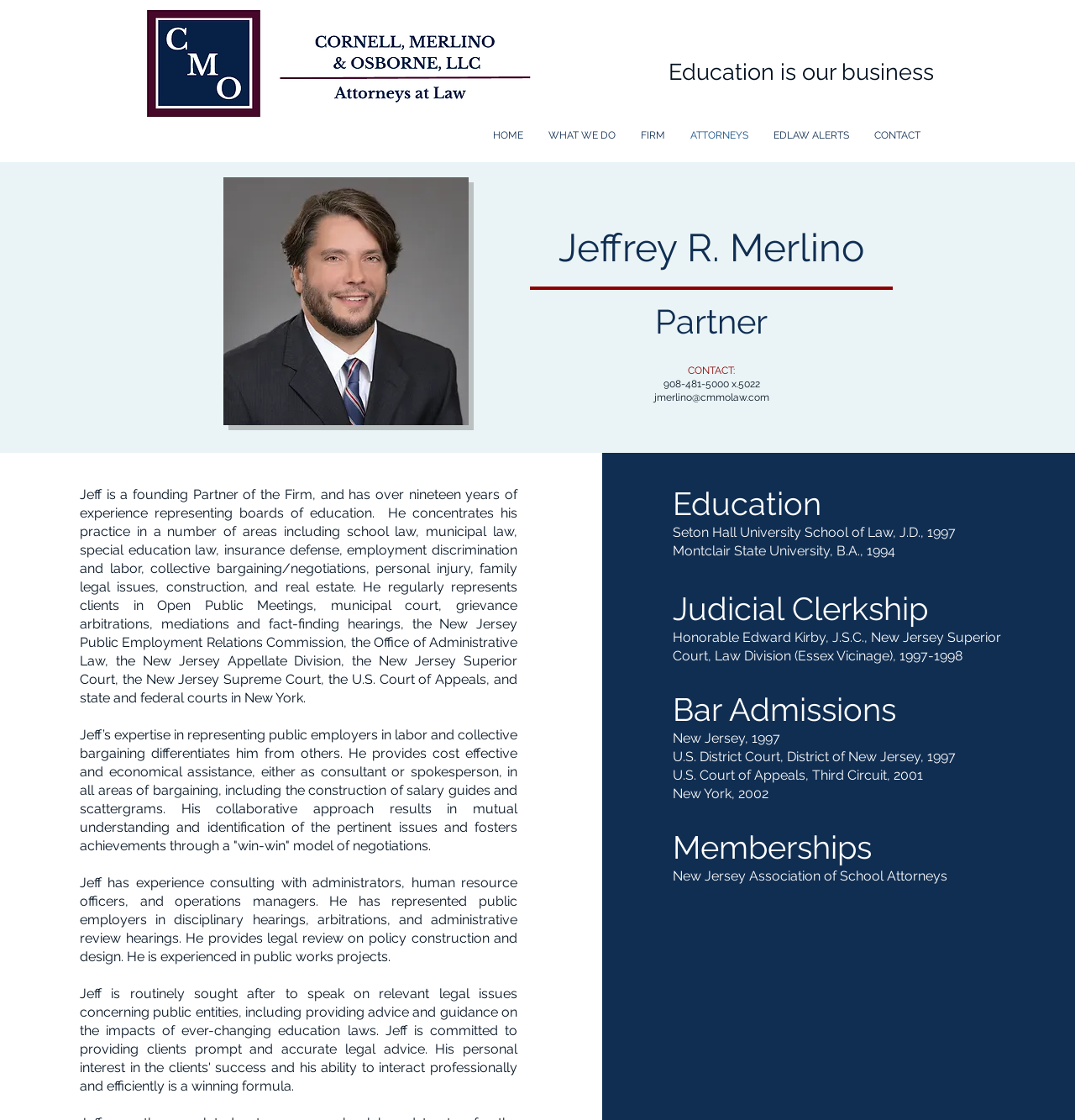Give an extensive and precise description of the webpage.

This webpage is about Jeffrey R. Merlino, a partner at Cornell, Merlino, McKeever & Osborne specializing in Education Law, located in Westfield, New Jersey. 

At the top left of the page, there is a CMO logo, and next to it, a heading that reads "Education is our business". Below the logo, there is a navigation menu with links to different sections of the website, including "HOME", "WHAT WE DO", "FIRM", "ATTORNEYS", "EDLAW ALERTS", and "CONTACT". 

To the right of the navigation menu, there is a photo of Jeff Merlino. Below the photo, there are three headings: "Jeffrey R. Merlino", "Partner", and "CONTACT:". The "CONTACT:" section includes a phone number and an email address. 

Below these headings, there is a block of text that describes Jeff Merlino's experience and expertise in education law, including his representation of boards of education, his practice areas, and his experience in labor and collective bargaining. 

Further down the page, there are several sections with headings, including "Education", "Judicial Clerkship", "Bar Admissions", and "Memberships". These sections provide more details about Jeff Merlino's educational background, his judicial clerkship, the courts he is admitted to practice in, and his professional memberships.